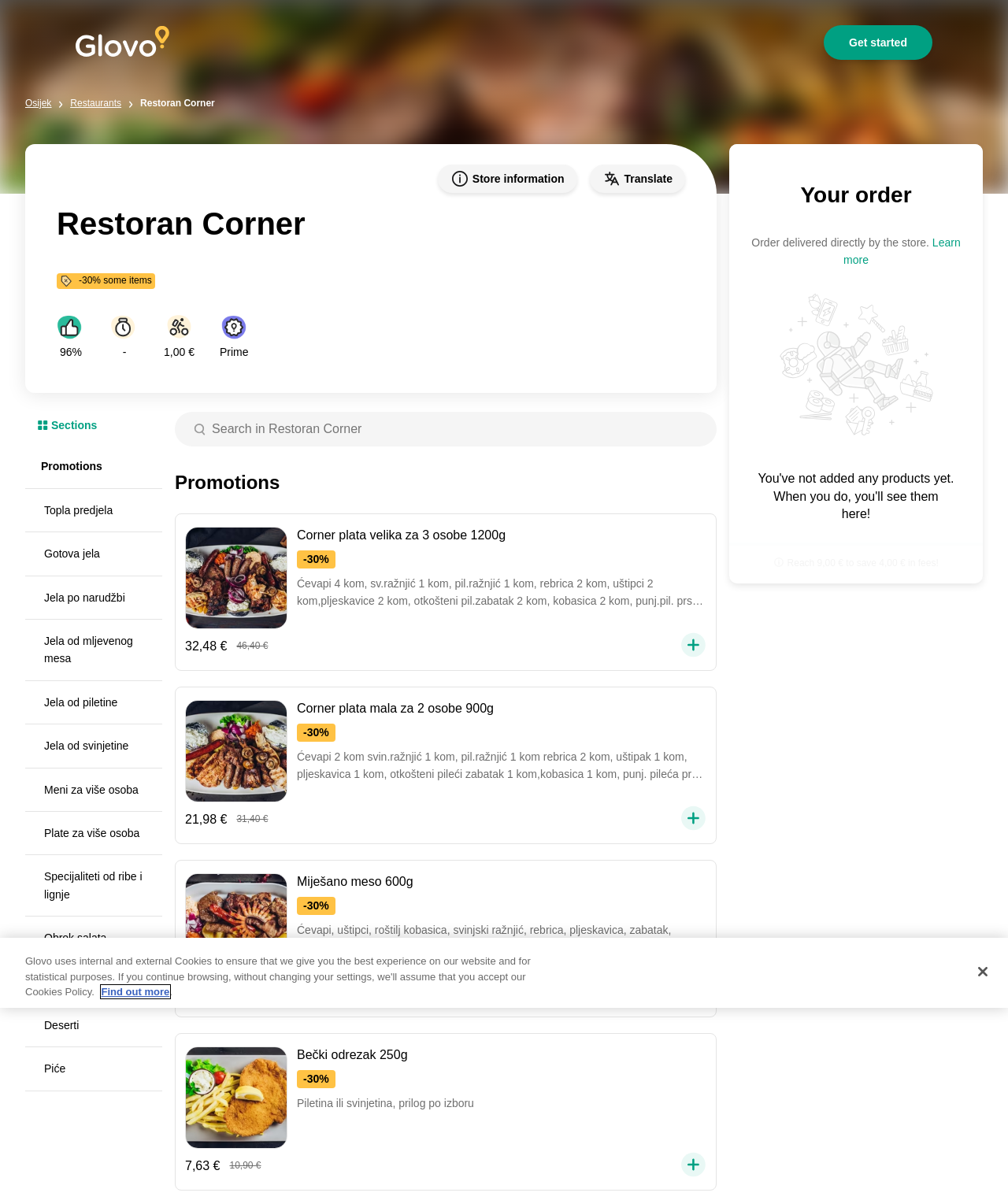Please identify the bounding box coordinates of the element I should click to complete this instruction: 'View the 'Promotions' section'. The coordinates should be given as four float numbers between 0 and 1, like this: [left, top, right, bottom].

[0.025, 0.371, 0.162, 0.407]